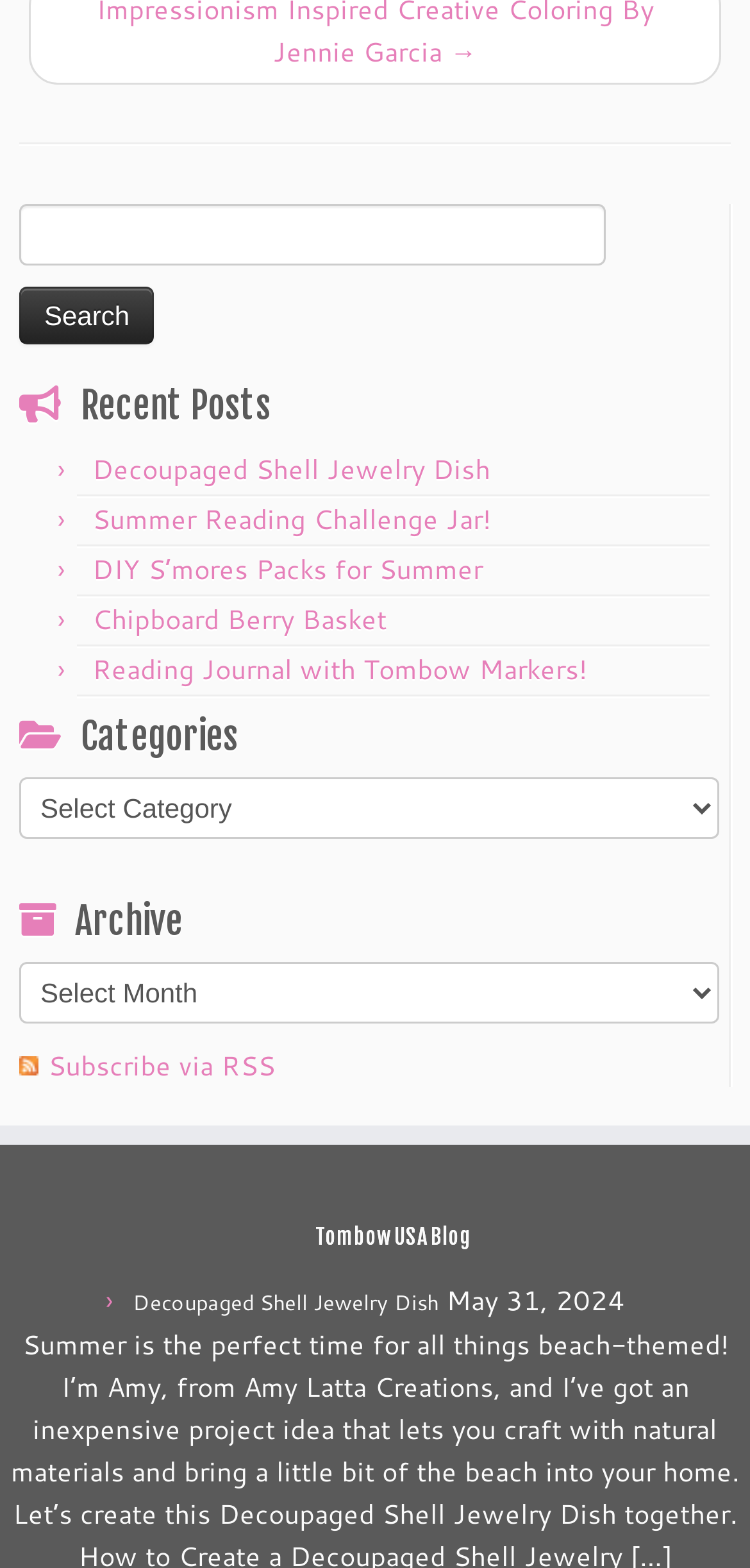Provide the bounding box coordinates of the HTML element described as: "parent_node: Tombow USA Blog". The bounding box coordinates should be four float numbers between 0 and 1, i.e., [left, top, right, bottom].

[0.372, 0.781, 0.408, 0.798]